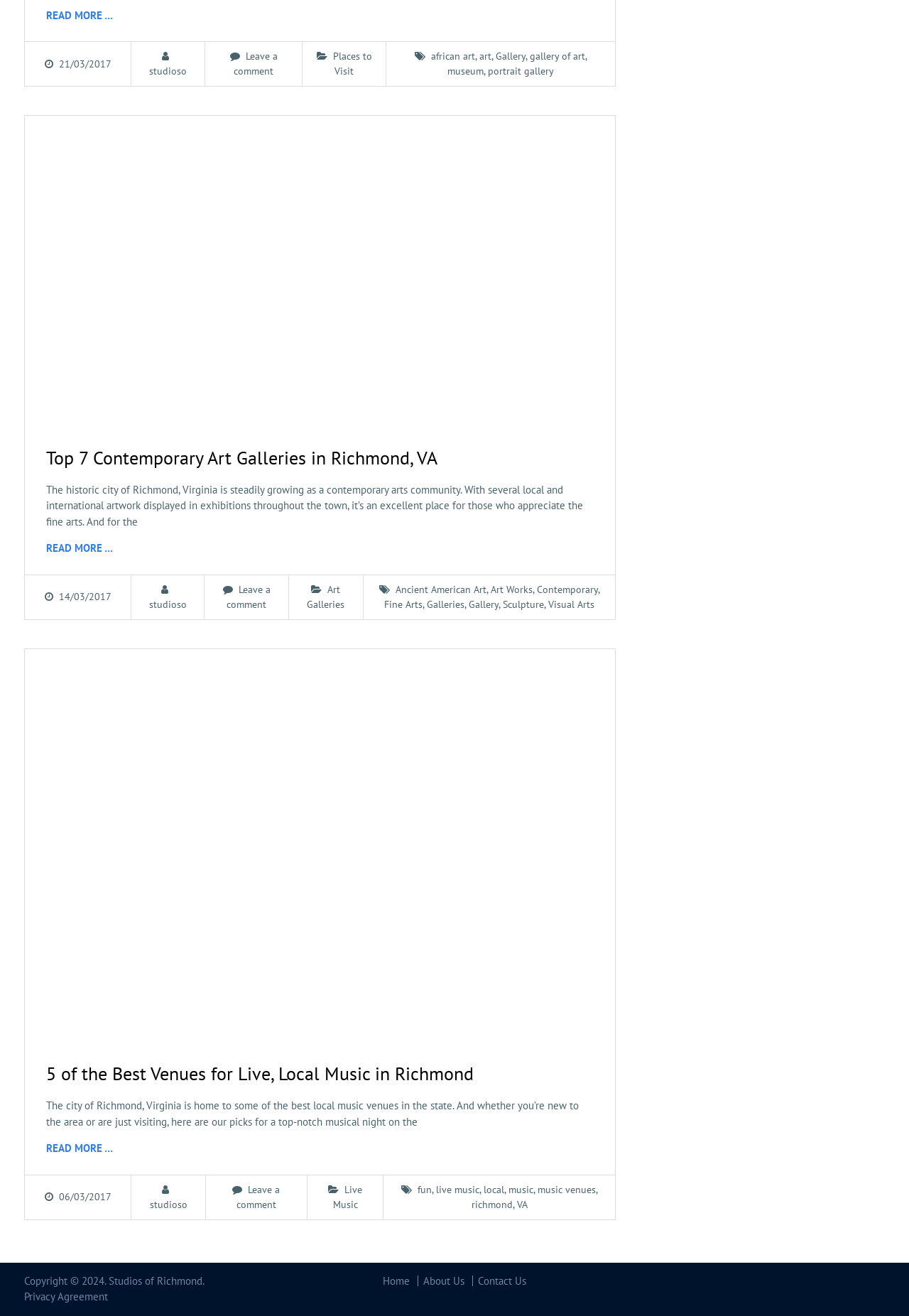Utilize the details in the image to thoroughly answer the following question: What is the date of the second article?

The second article's footer contains a link with the text '14/03/2017', which is the date of the article.